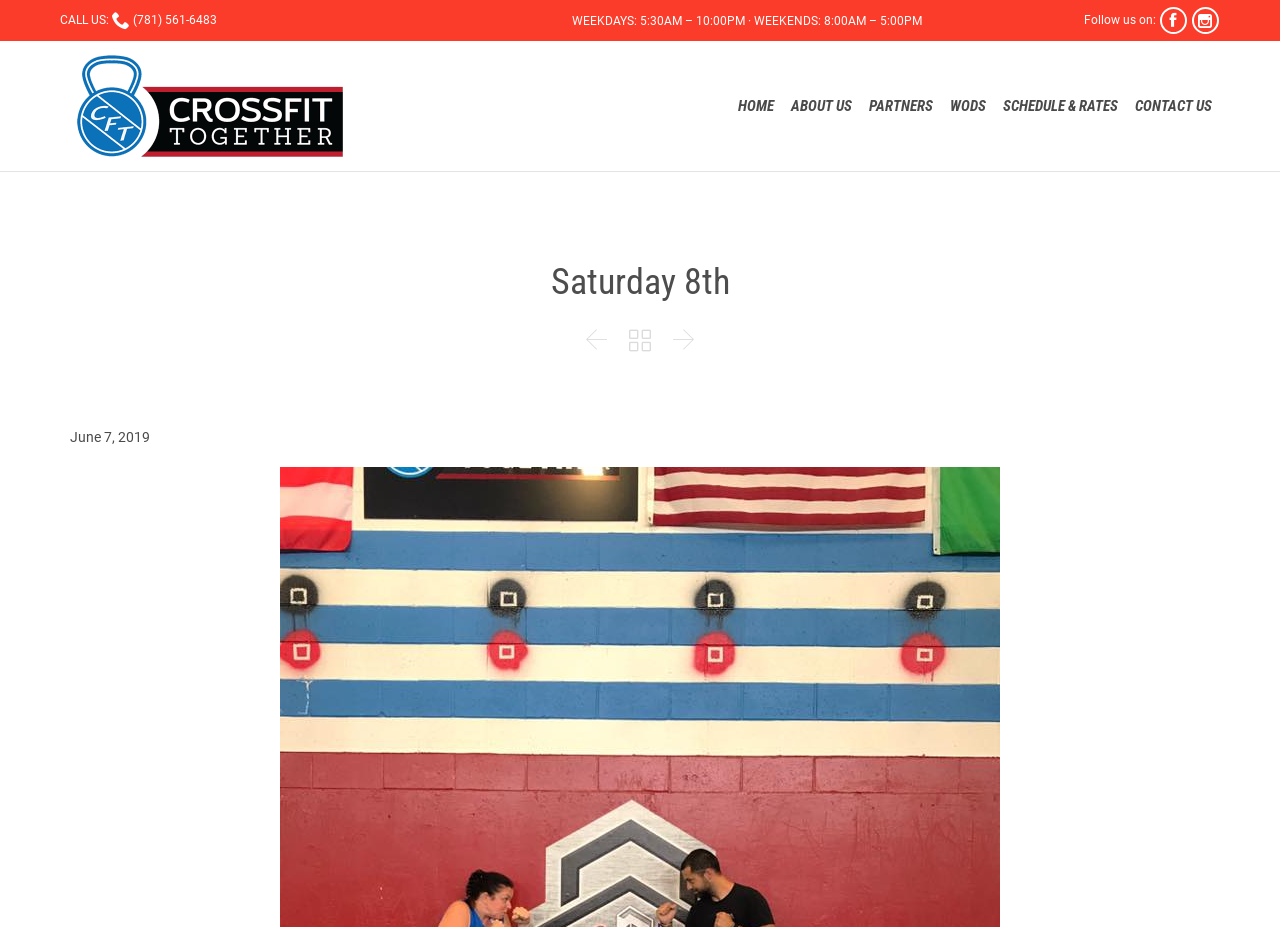Using details from the image, please answer the following question comprehensively:
What are the operating hours on weekends?

I found the operating hours by looking at the top section of the webpage, where it lists the hours for weekdays and weekends. The weekend hours are 8:00AM – 5:00PM.